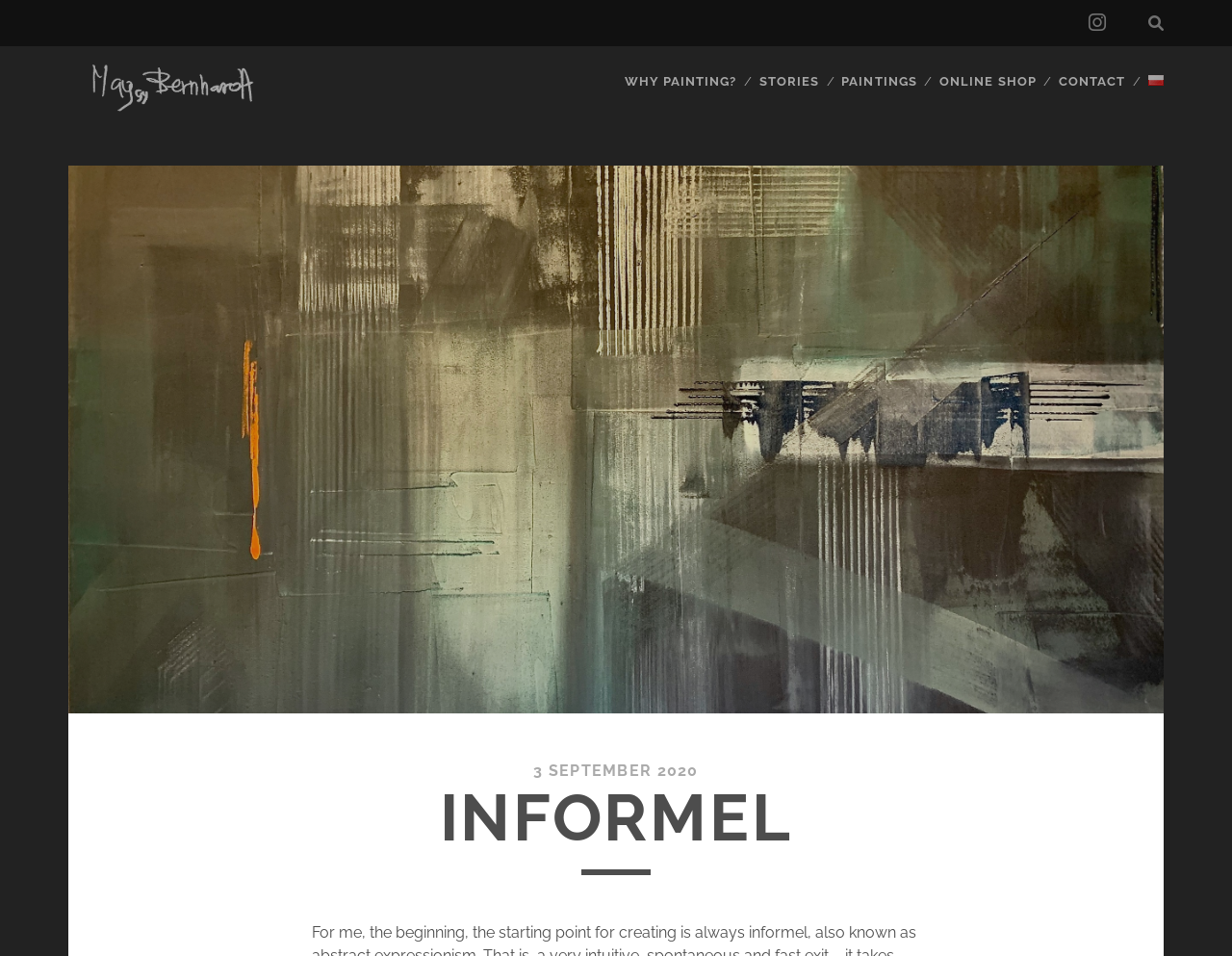Can you provide the bounding box coordinates for the element that should be clicked to implement the instruction: "Click on the NYIT logo"?

None